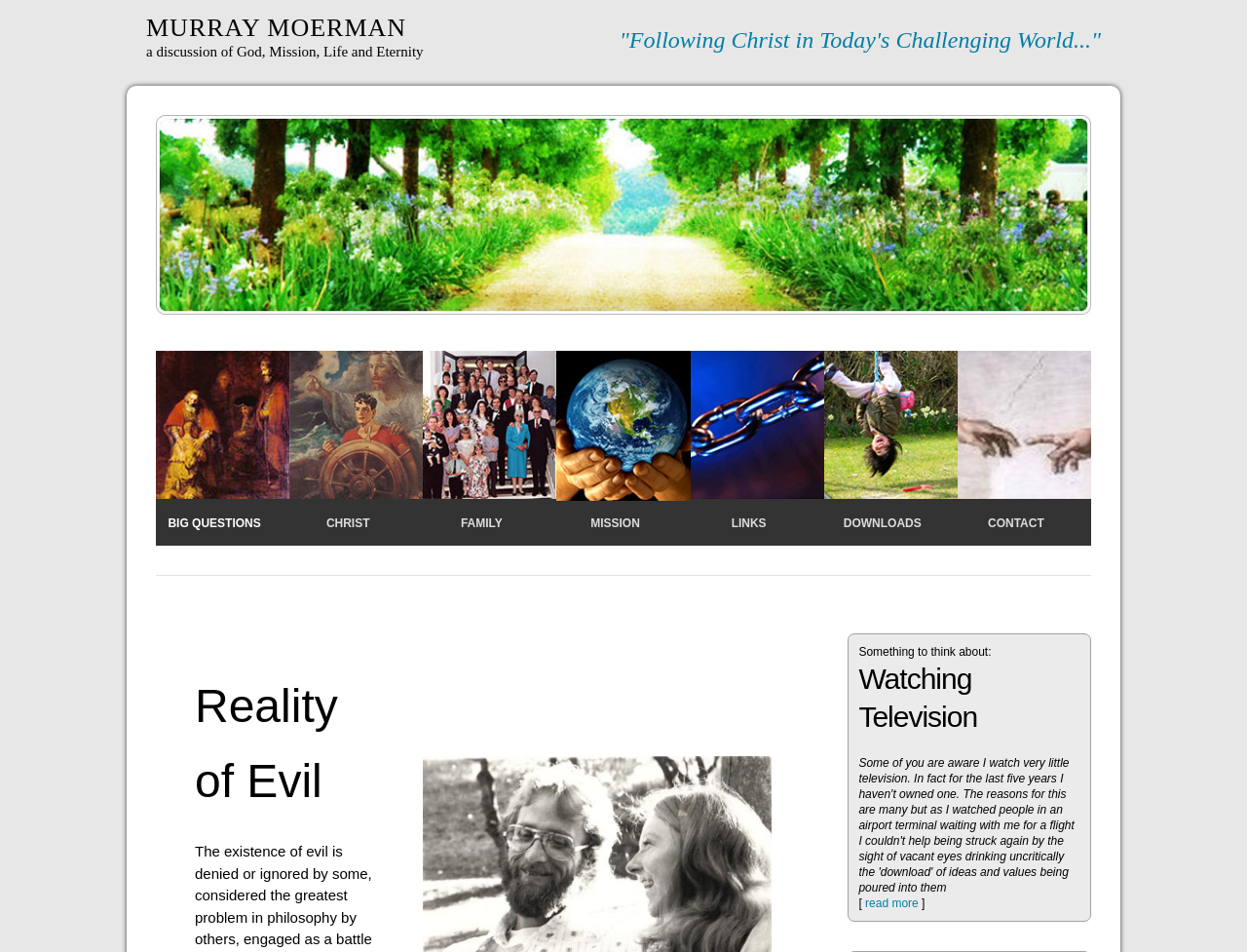Specify the bounding box coordinates (top-left x, top-left y, bottom-right x, bottom-right y) of the UI element in the screenshot that matches this description: lea valley / river lea

None